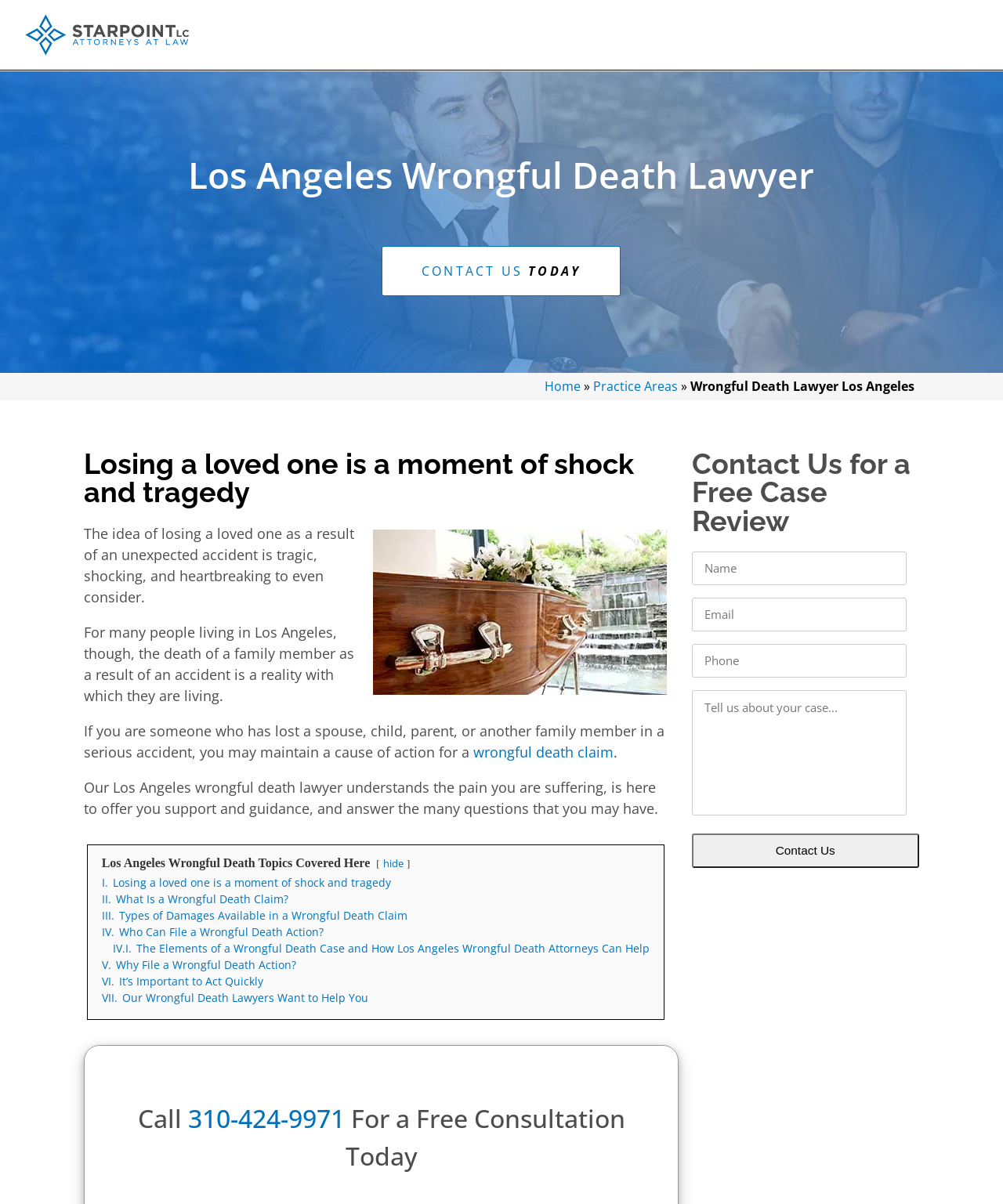Locate the bounding box coordinates of the element that should be clicked to execute the following instruction: "Call the phone number for a free consultation".

[0.187, 0.915, 0.344, 0.943]